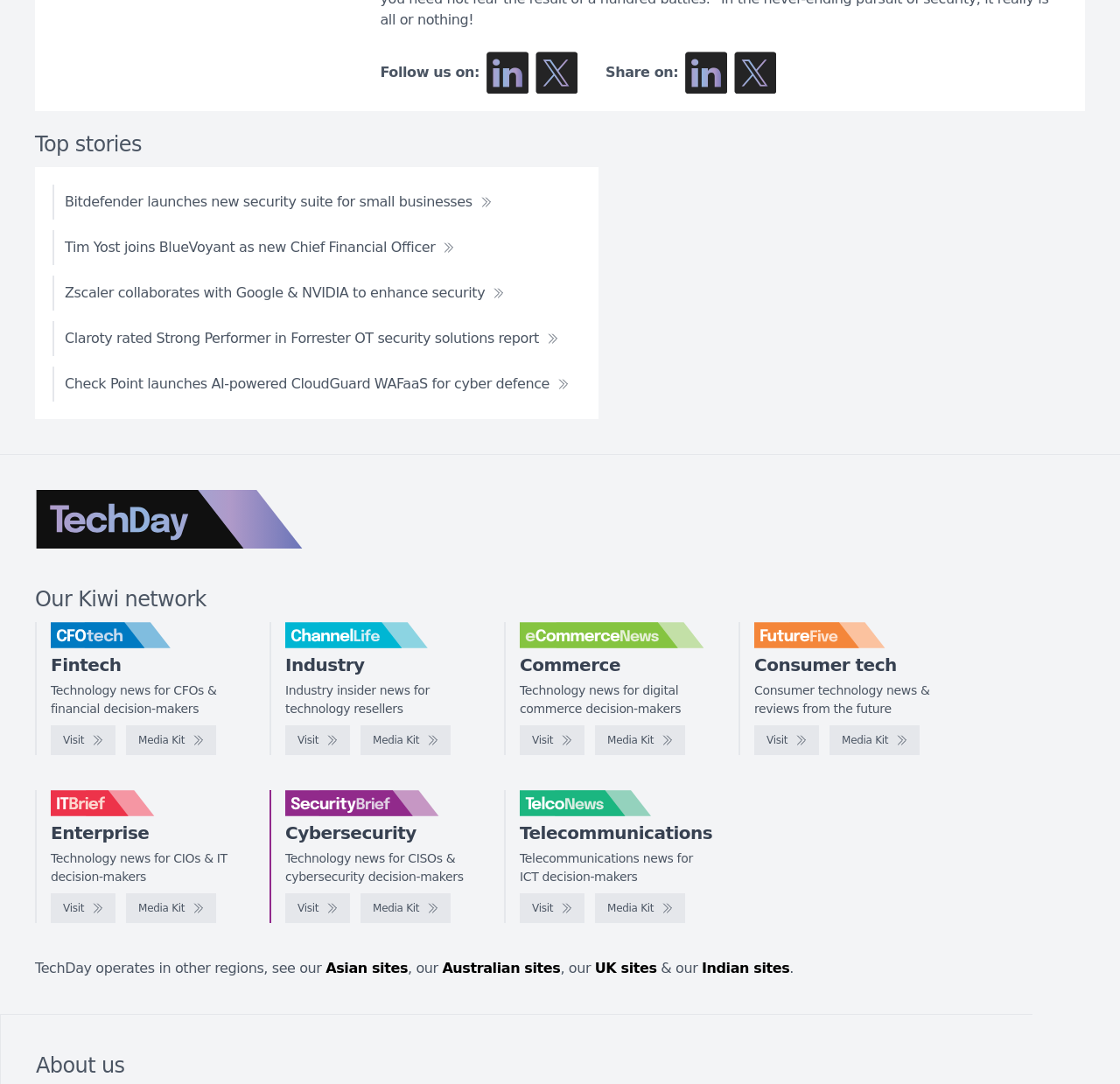Using the description "parent_node: Consumer tech", predict the bounding box of the relevant HTML element.

[0.673, 0.574, 0.838, 0.598]